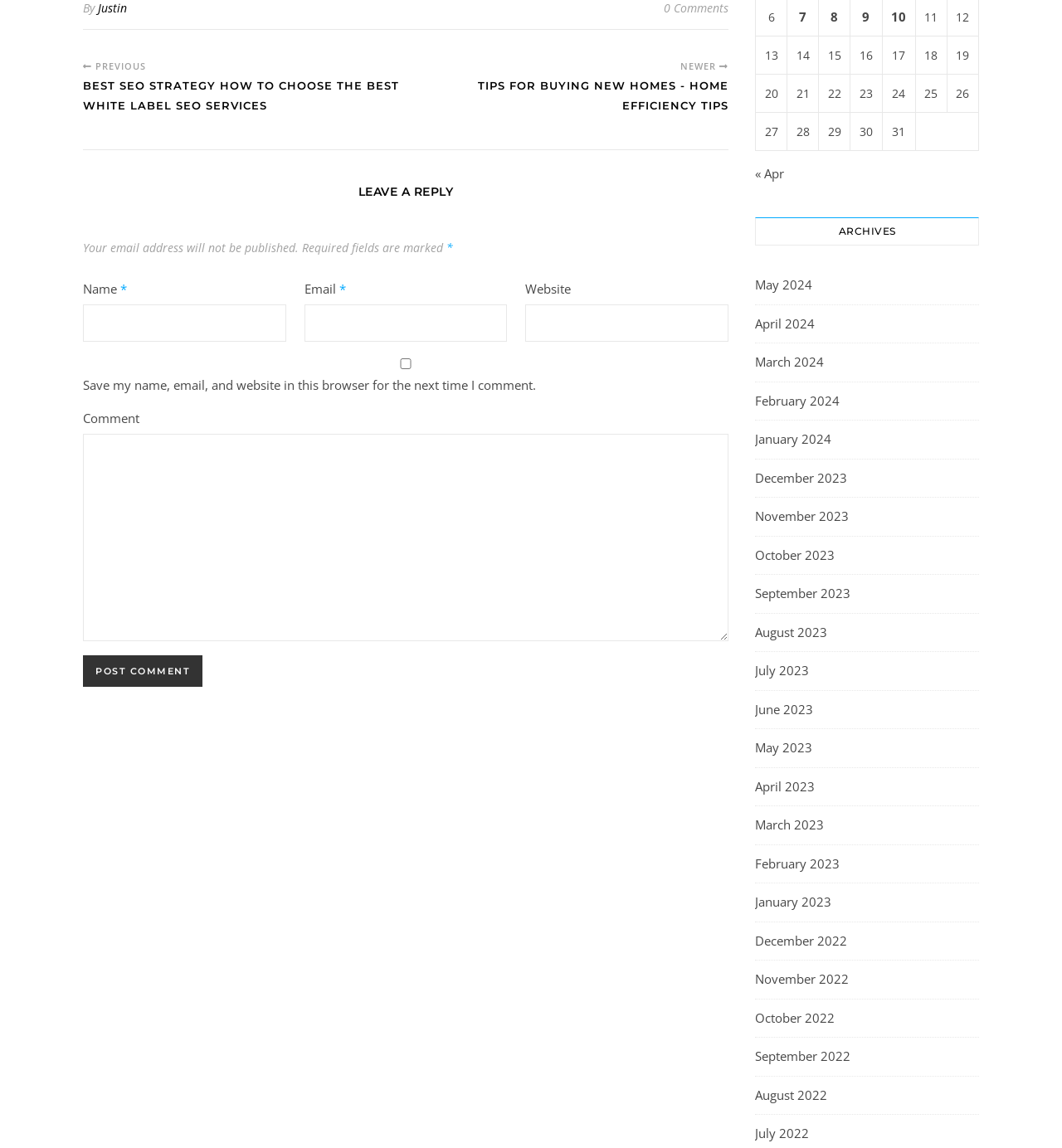Please identify the bounding box coordinates of the region to click in order to complete the task: "Click on the 'May 2024' link in the archives". The coordinates must be four float numbers between 0 and 1, specified as [left, top, right, bottom].

[0.711, 0.237, 0.765, 0.26]